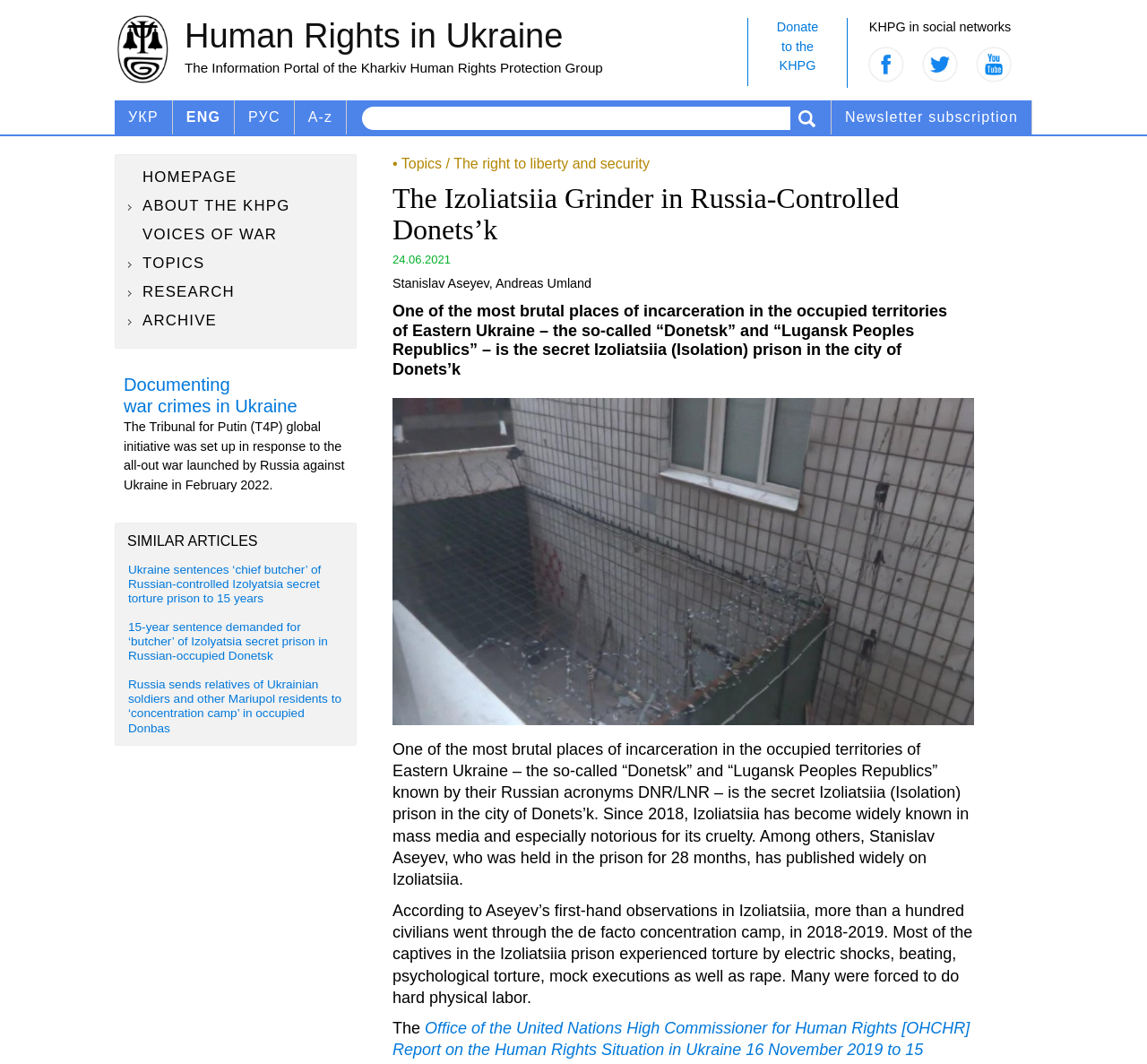Use a single word or phrase to answer the question: 
What is the name of the global initiative mentioned in the article?

Tribunal for Putin (T4P)